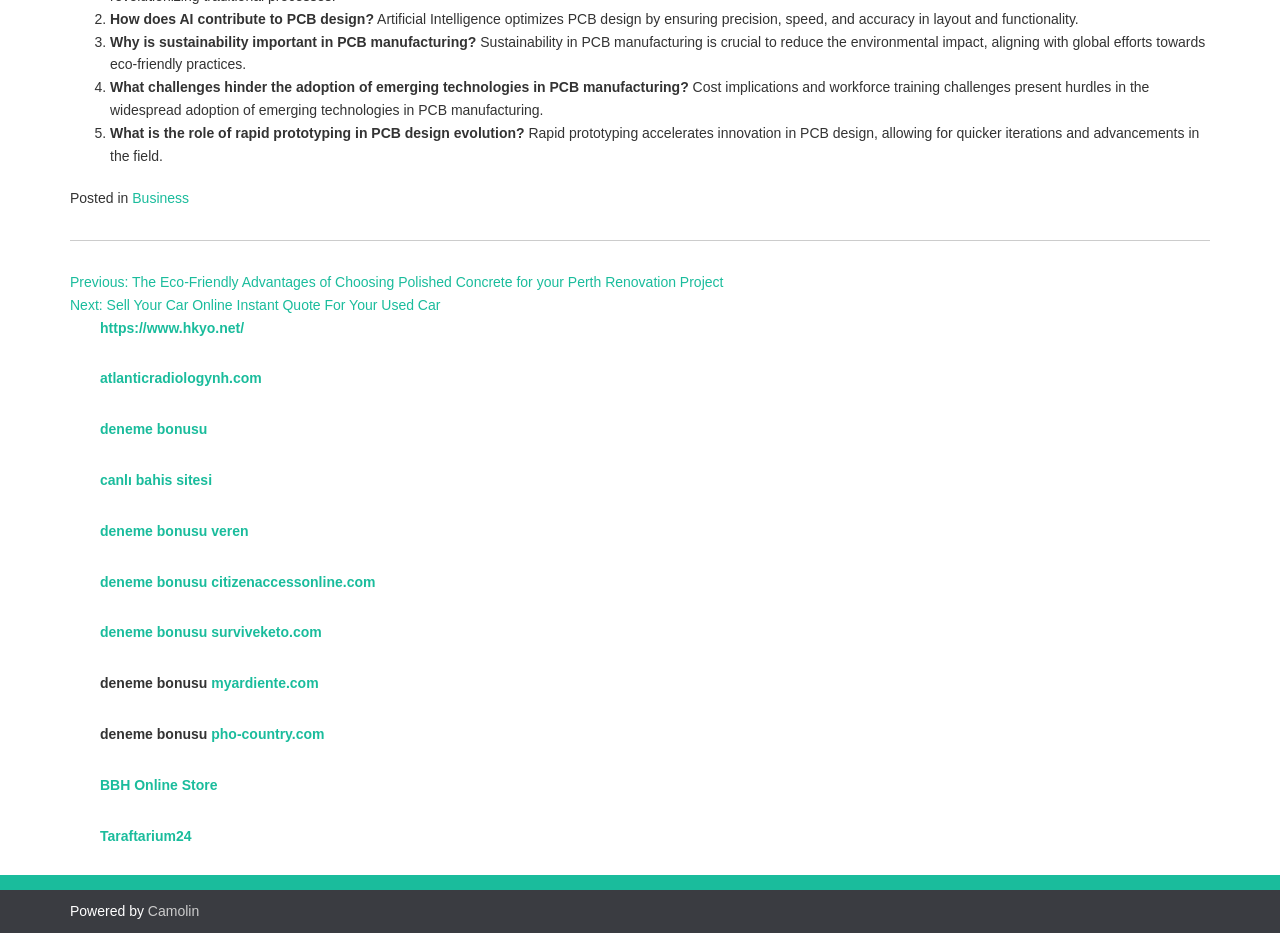Please provide a short answer using a single word or phrase for the question:
What is the role of rapid prototyping in PCB design?

Accelerates innovation